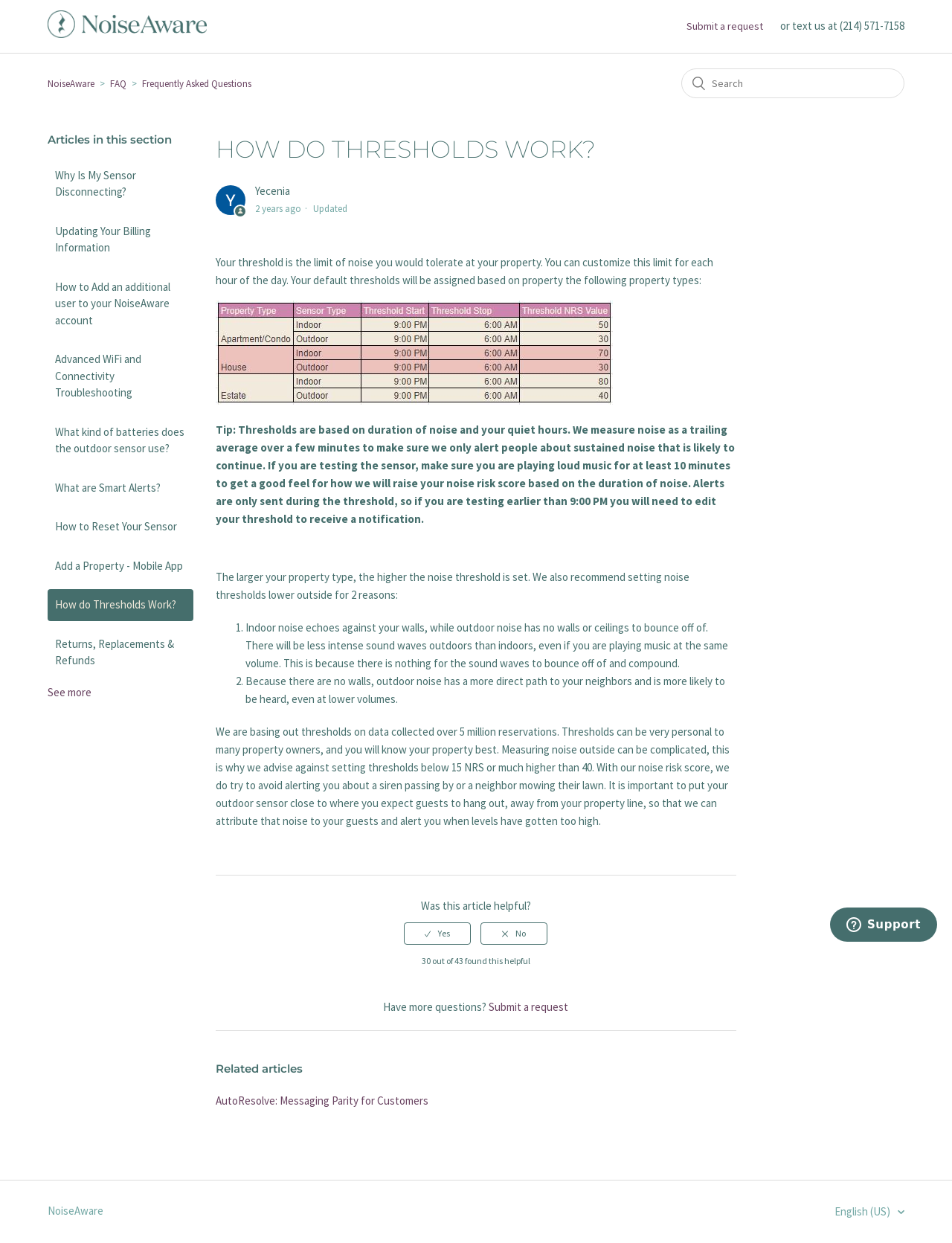Explain the webpage in detail.

This webpage is from the NoiseAware Help Center, and it appears to be an article about how thresholds work. At the top of the page, there is a navigation menu with links to the NoiseAware home page, FAQ, and other sections. On the top right, there is a search bar and a link to submit a request.

The main content of the page is divided into two sections. The left section has a list of articles, with links to various topics such as "Why Is My Sensor Disconnecting?" and "How to Add an Additional User to Your NoiseAware Account". There is also a "See more" link at the bottom of this section.

The right section contains the main article, which has a heading "HOW DO THRESHOLDS WORK?" and is written by "Yecenia" and updated on "2022-08-24 23:11". The article explains that the threshold is the limit of noise you would tolerate at your property and can be customized for each hour of the day. There is an image of a graph showing threshold defaults, and the article provides tips on how to set noise thresholds, including the importance of considering the size of your property and the type of noise.

The article also has a section with two list markers, explaining why outdoor noise thresholds should be set lower than indoor thresholds. There is a footer section at the bottom of the page with a question "Was this article helpful?" and radio buttons to select "Yes" or "No". Additionally, there are links to related articles and a button to submit a request.

On the bottom right of the page, there is a button to change the language to English (US) and an iframe that opens a widget with more information.